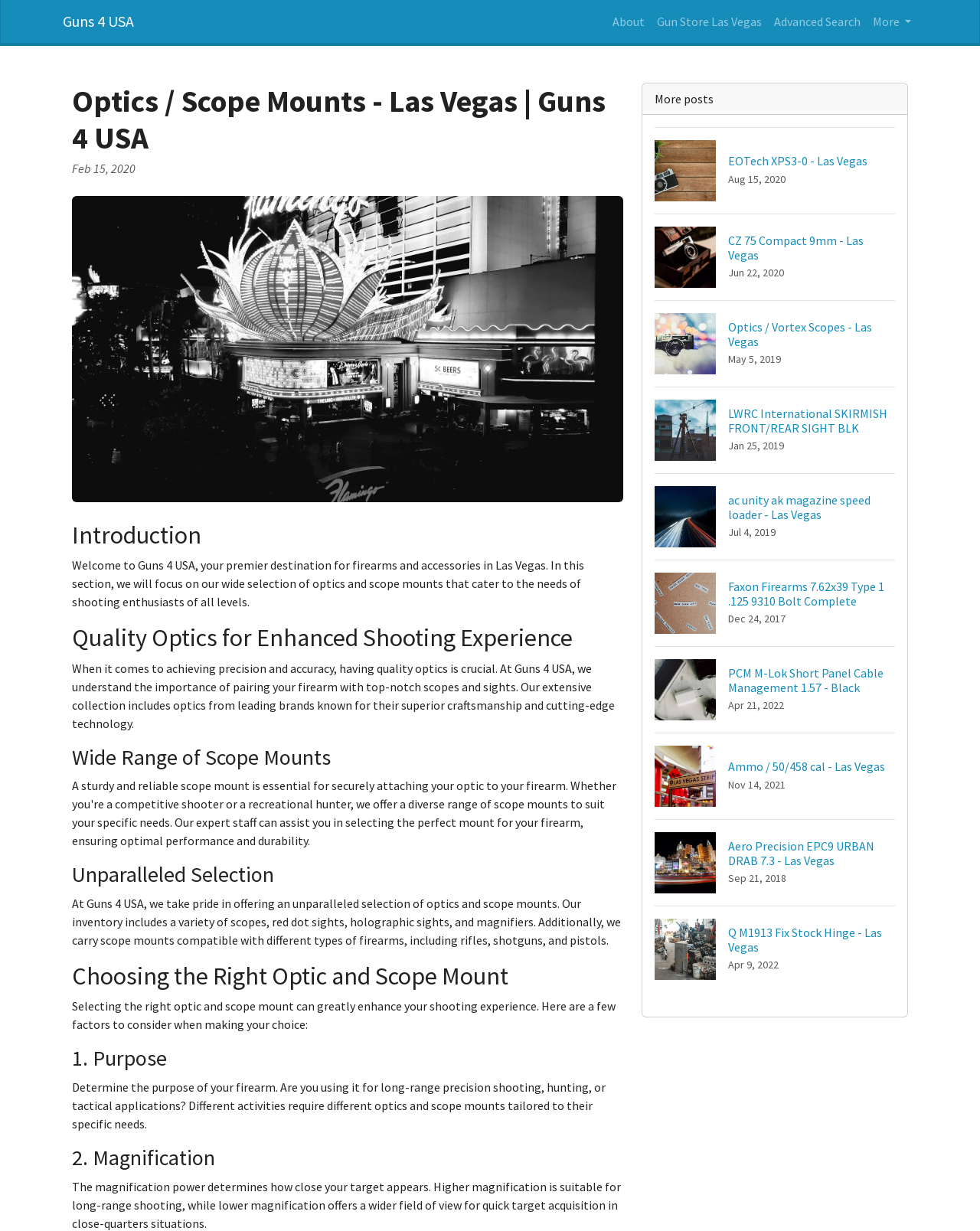What is the purpose of the 'Introduction' section?
Provide an in-depth answer to the question, covering all aspects.

The 'Introduction' section seems to be a brief welcome message to users, introducing them to the Guns 4 USA website and its focus on firearms and accessories in Las Vegas.